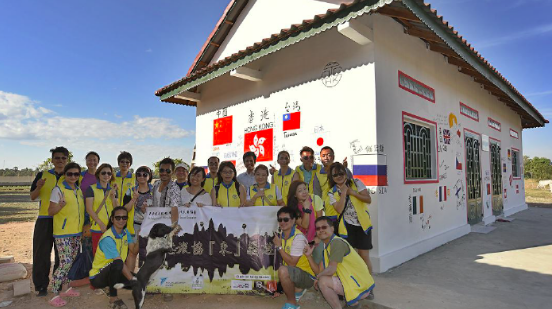Please respond to the question with a concise word or phrase:
What is the atmosphere of the setting?

Warm and inviting